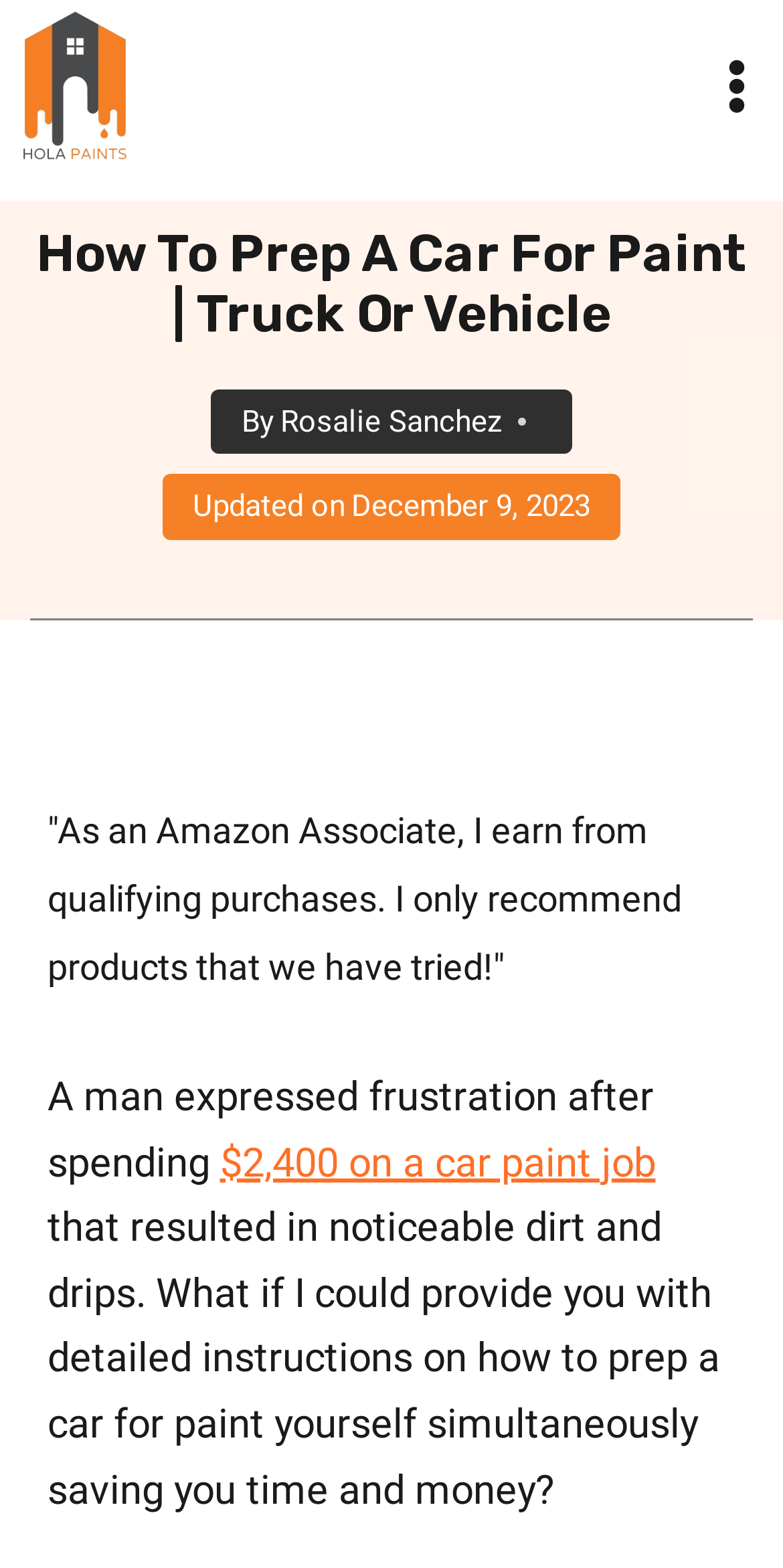What is the author's name?
Using the picture, provide a one-word or short phrase answer.

Rosalie Sanchez